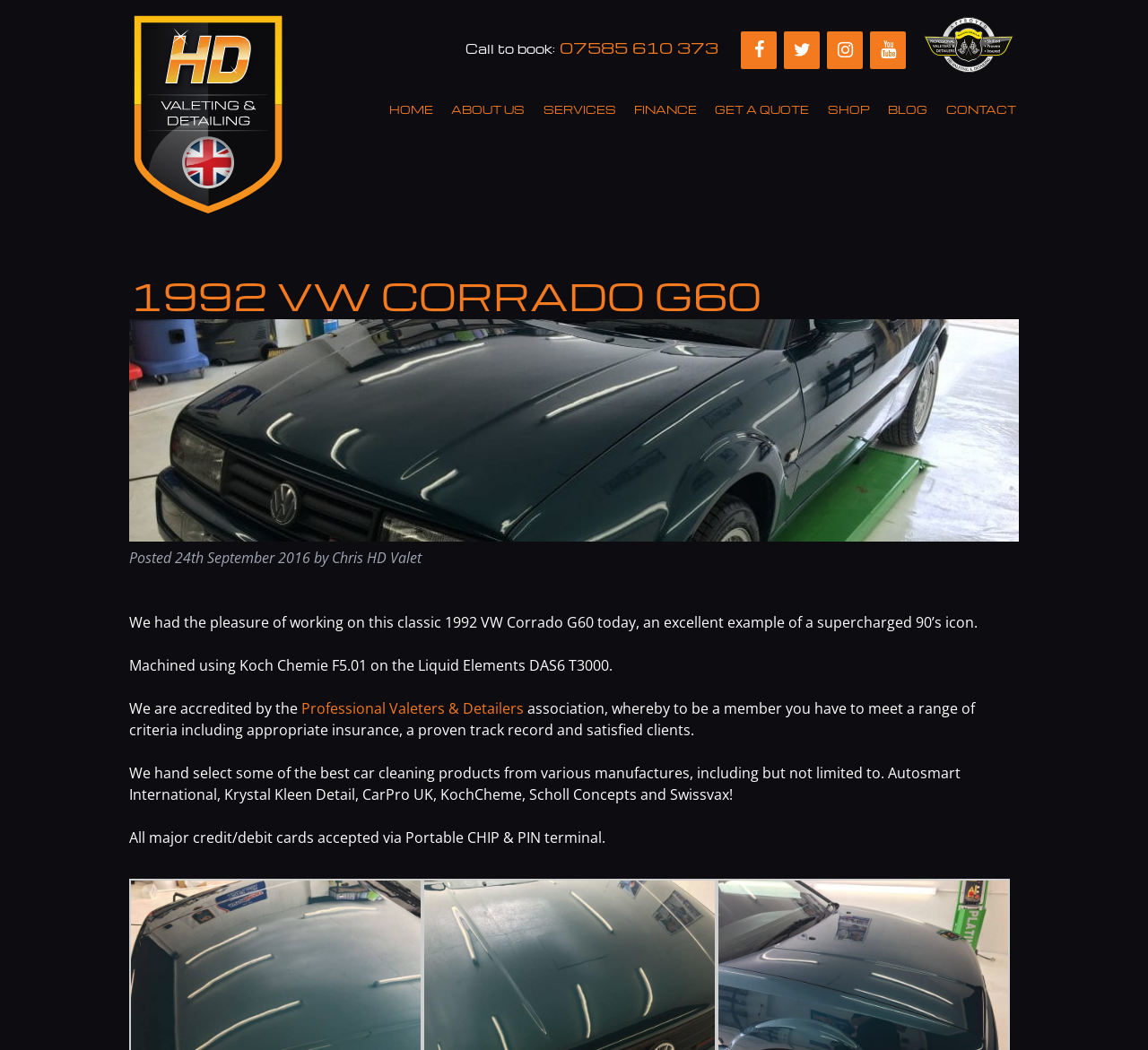Find the bounding box of the web element that fits this description: "07585 610 373".

[0.488, 0.035, 0.626, 0.055]